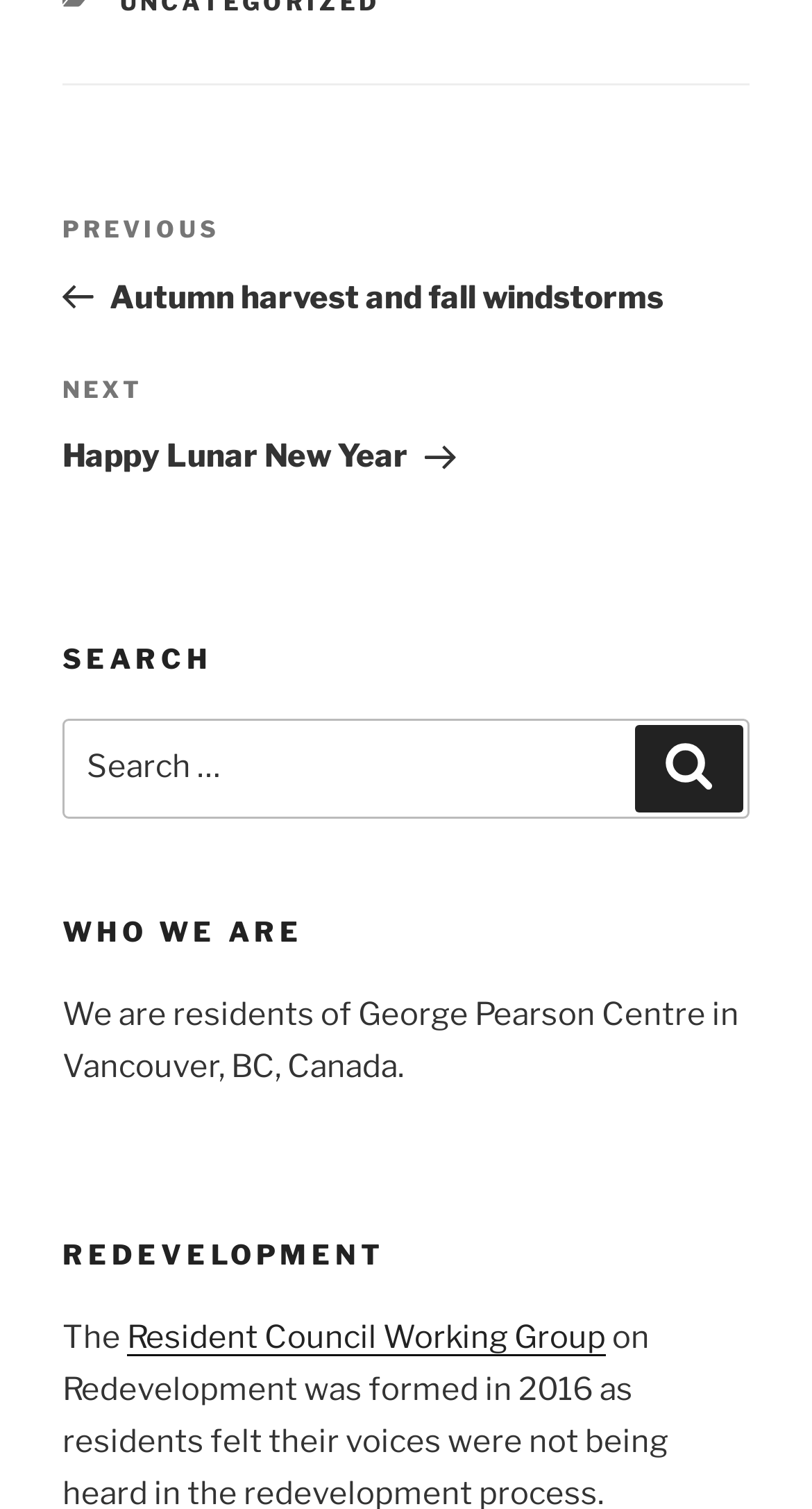What is the name of the working group mentioned?
Please provide a detailed and comprehensive answer to the question.

The name of the working group mentioned is 'Resident Council Working Group', which is a link located under the 'REDEVELOPMENT' heading.